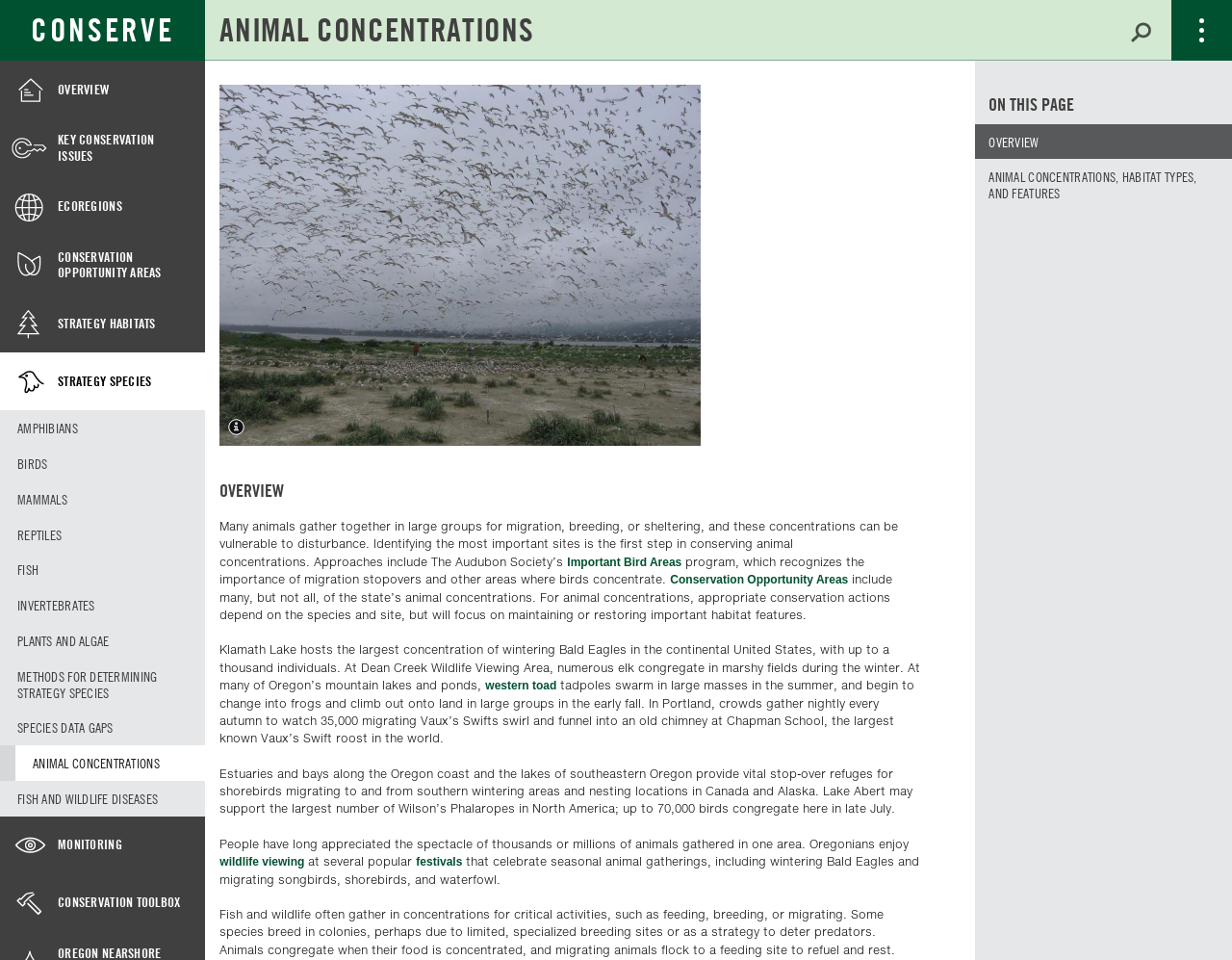Provide an in-depth caption for the webpage.

The webpage is about Animal Concentrations in Oregon Conservation Strategy. At the top, there is a navigation bar with a "CONSERVE" link on the left and a search bar on the right, accompanied by a "Search" button. Below the navigation bar, there is a checkbox on the right side.

On the left side, there is a vertical menu with multiple links, including "OVERVIEW", "KEY CONSERVATION ISSUES", "ECOREGIONS", and others. These links are stacked on top of each other, with "OVERVIEW" at the top and "CONSERVATION TOOLBOX" at the bottom.

The main content of the webpage is divided into two sections. The first section has a heading "ANIMAL CONCENTRATIONS" and features an image of a flock of birds in the air over a marsh. Below the image, there is a paragraph of text that explains the importance of identifying and conserving animal concentrations.

The second section has a heading "OVERVIEW" and provides more information about animal concentrations, including their importance, conservation approaches, and examples of concentrations in Oregon, such as Klamath Lake, Dean Creek Wildlife Viewing Area, and Lake Abert. There are also links to related topics, such as "Important Bird Areas" and "Conservation Opportunity Areas".

At the bottom of the page, there is a complementary section with a heading "ON THIS PAGE" and links to different sections of the webpage, including "OVERVIEW" and "ANIMAL CONCENTRATIONS, HABITAT TYPES, AND FEATURES".